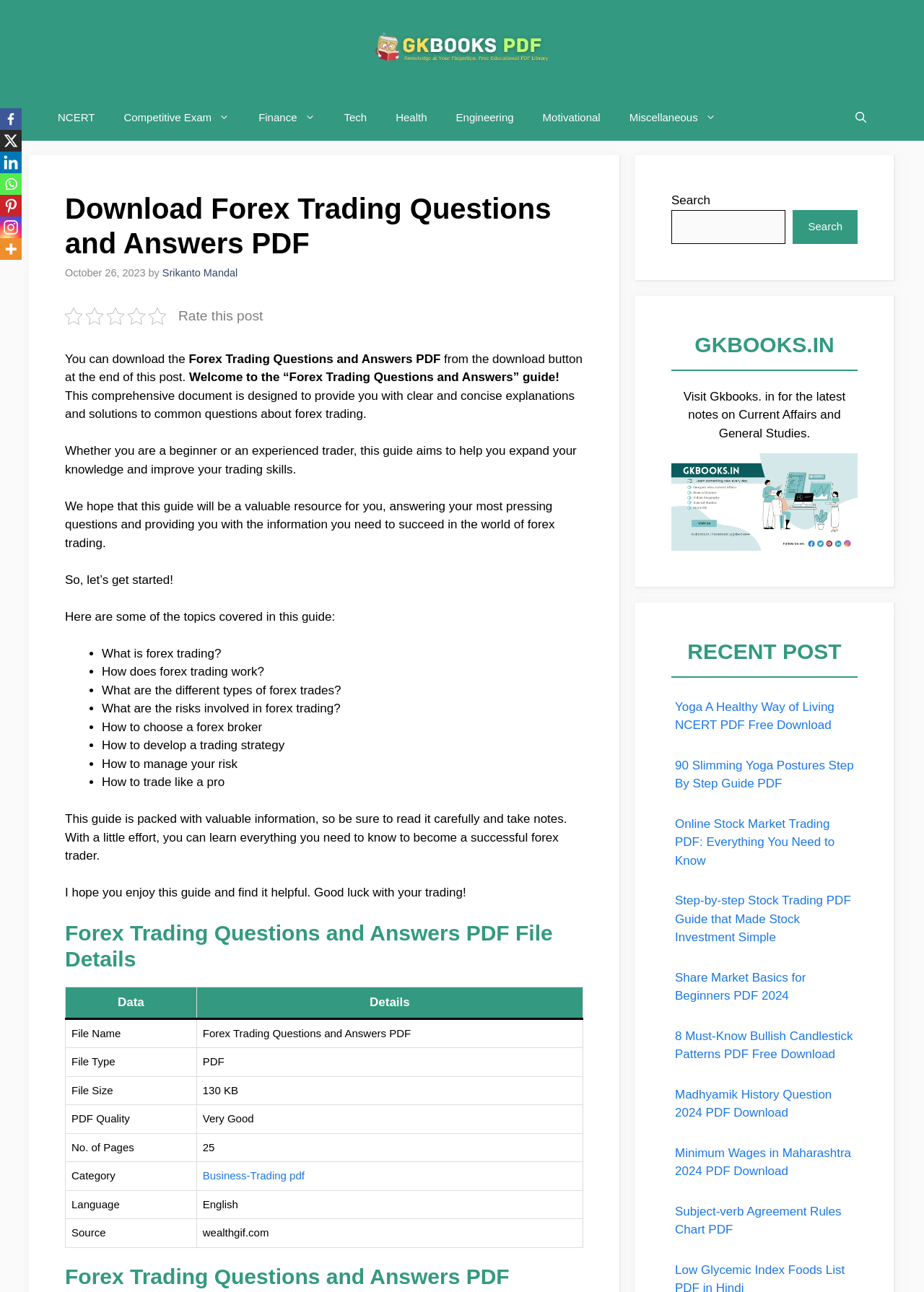Identify the bounding box for the described UI element. Provide the coordinates in (top-left x, top-left y, bottom-right x, bottom-right y) format with values ranging from 0 to 1: parent_node: Search name="s"

[0.727, 0.162, 0.85, 0.189]